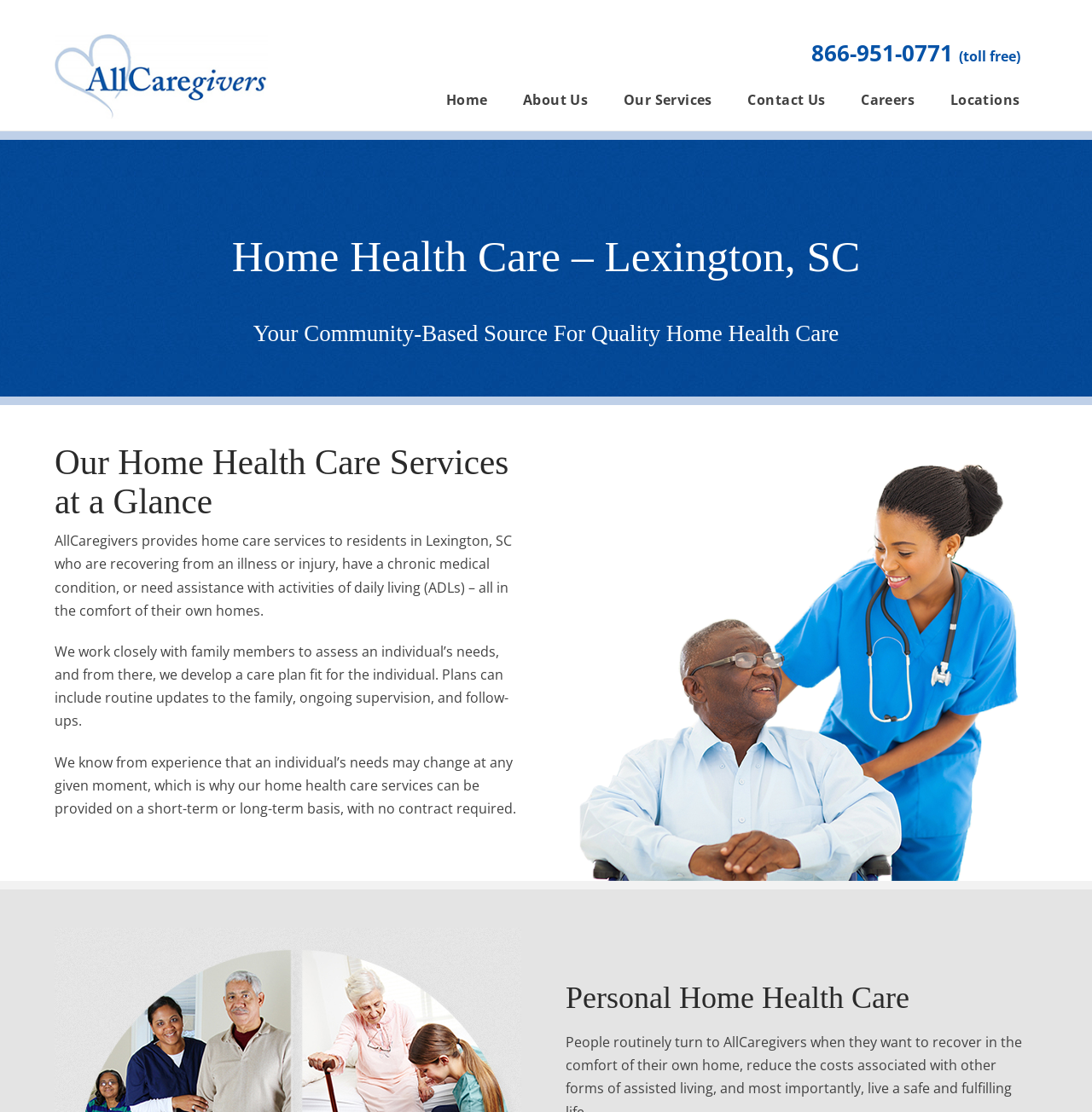Answer the following in one word or a short phrase: 
What is the benefit of AllCaregivers' home health care services?

Care in the comfort of their own homes